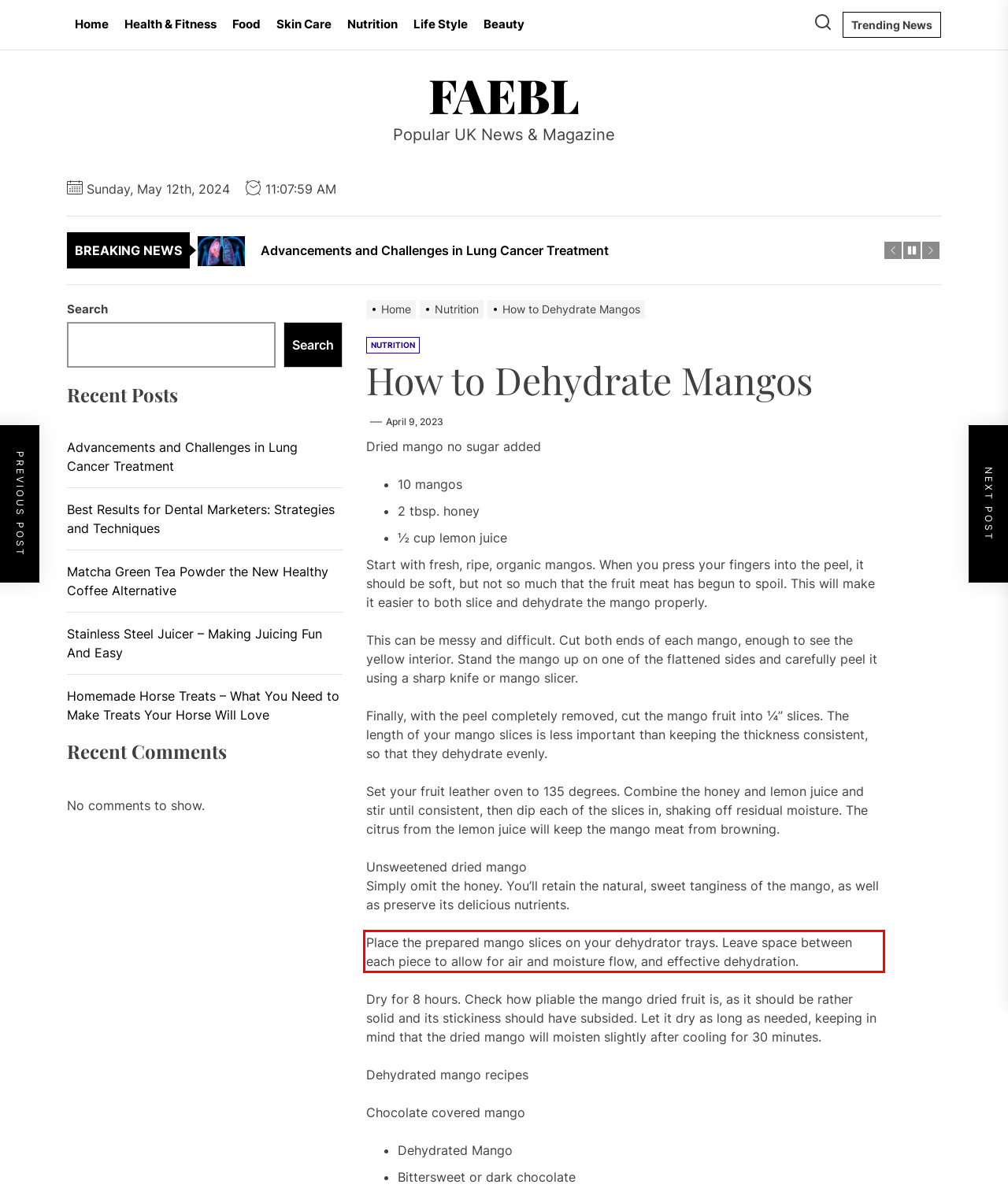Identify the red bounding box in the webpage screenshot and perform OCR to generate the text content enclosed.

Place the prepared mango slices on your dehydrator trays. Leave space between each piece to allow for air and moisture flow, and effective dehydration.